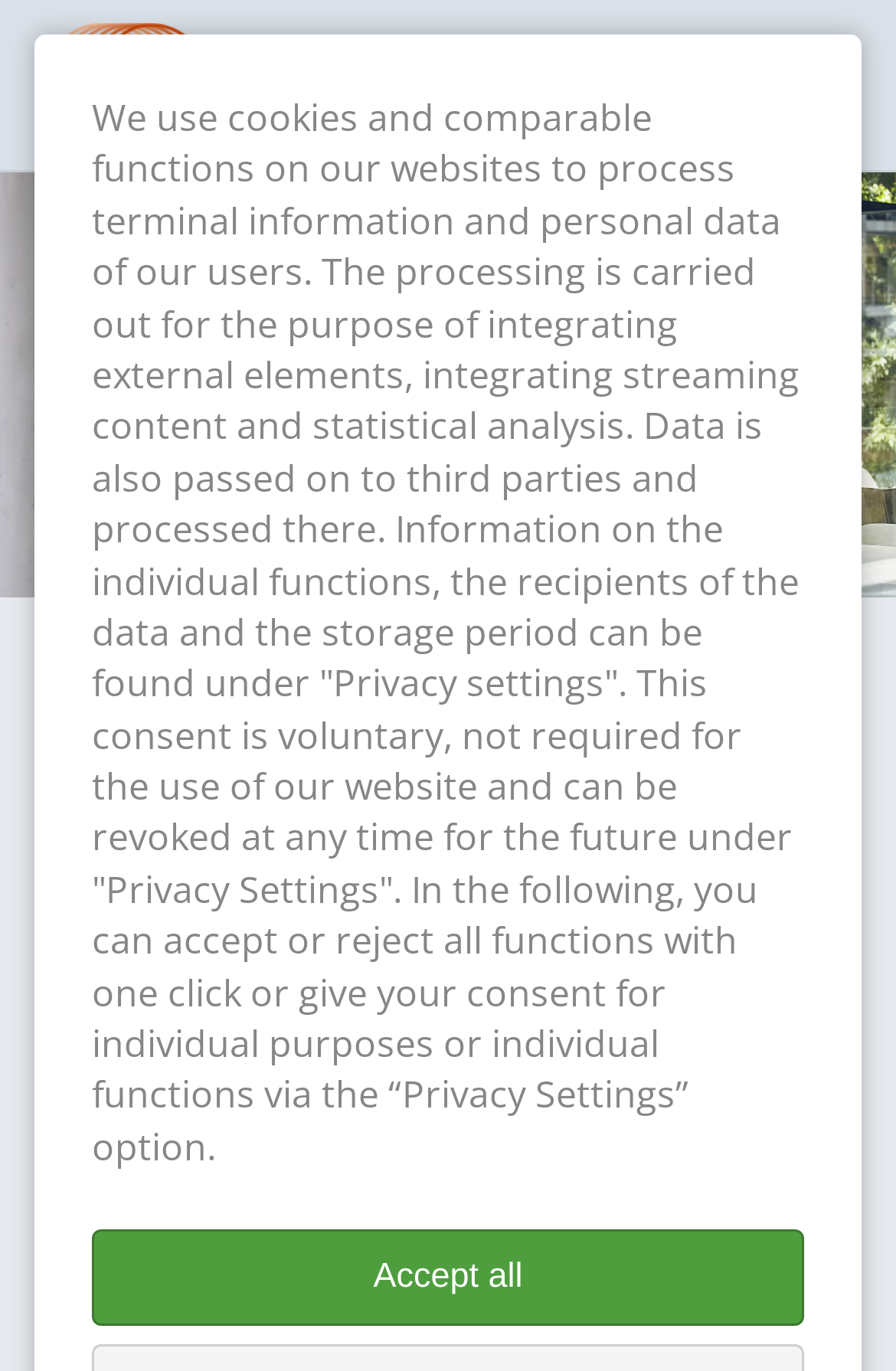What is the purpose of the website?
Using the visual information, answer the question in a single word or phrase.

Product Finder